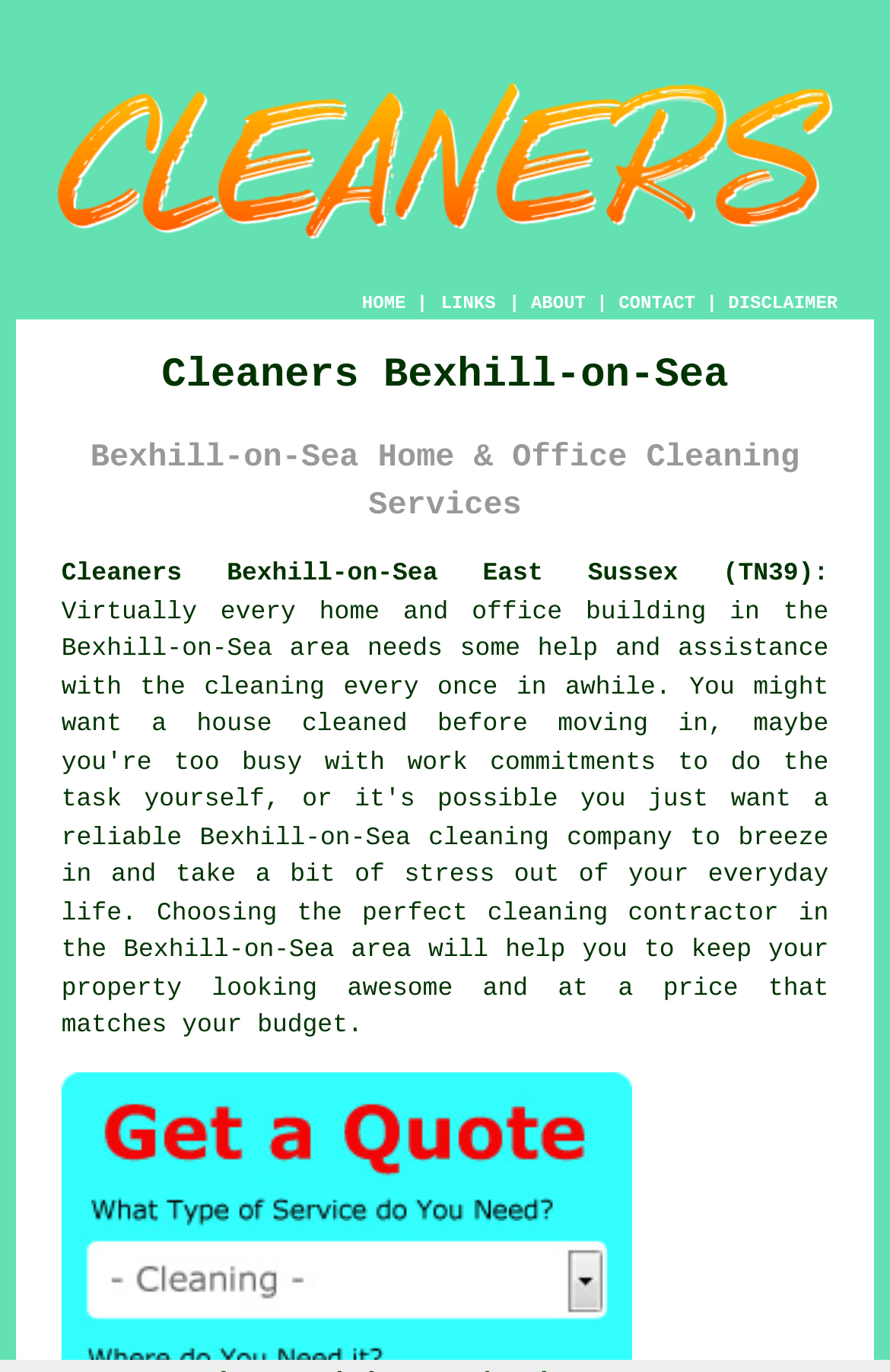Identify the bounding box coordinates for the UI element that matches this description: "DISCLAIMER".

[0.818, 0.214, 0.941, 0.229]